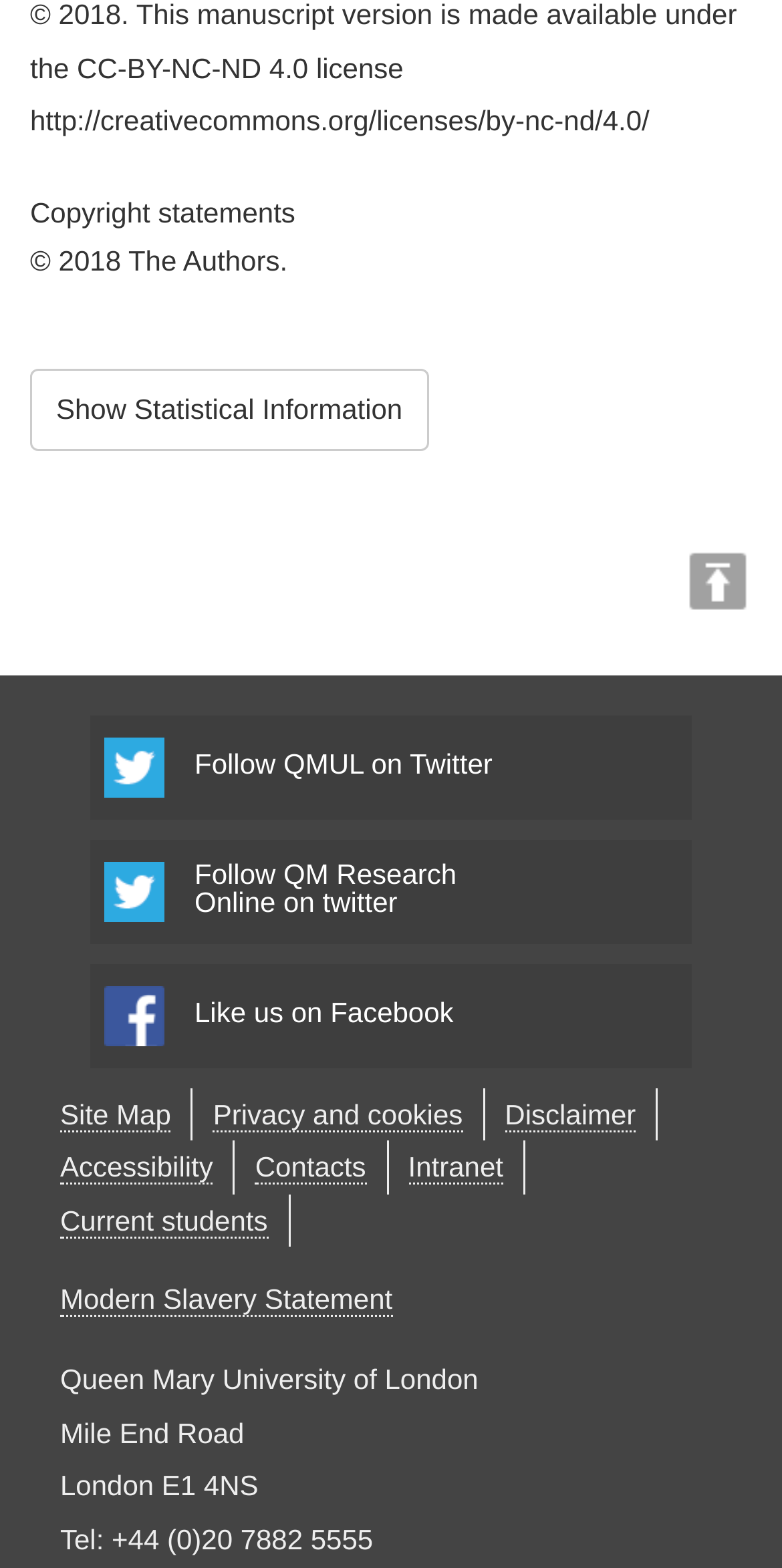Determine the bounding box coordinates of the clickable region to carry out the instruction: "Check disclaimer".

[0.646, 0.7, 0.813, 0.722]